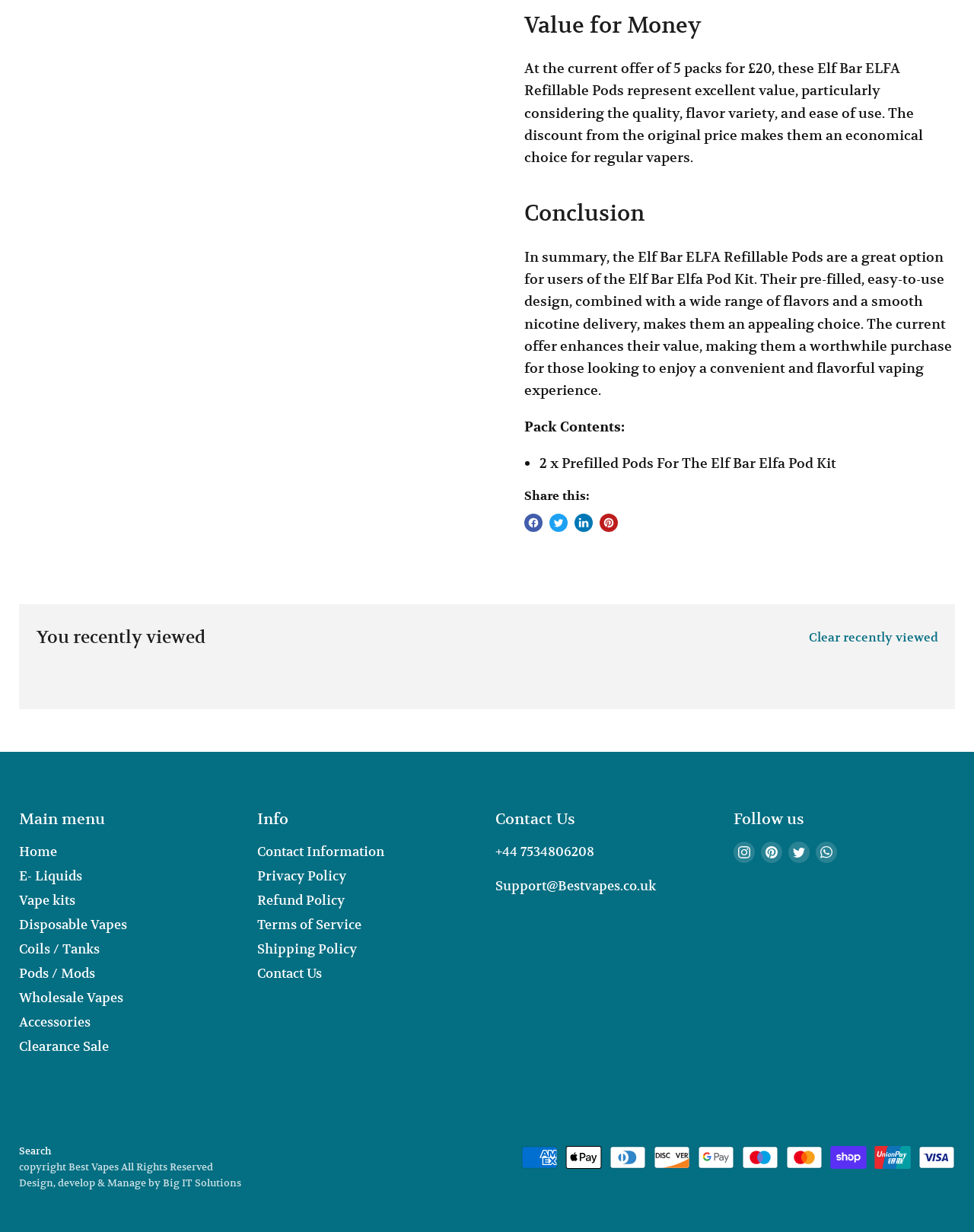Please indicate the bounding box coordinates for the clickable area to complete the following task: "Go to Home". The coordinates should be specified as four float numbers between 0 and 1, i.e., [left, top, right, bottom].

[0.02, 0.685, 0.059, 0.698]